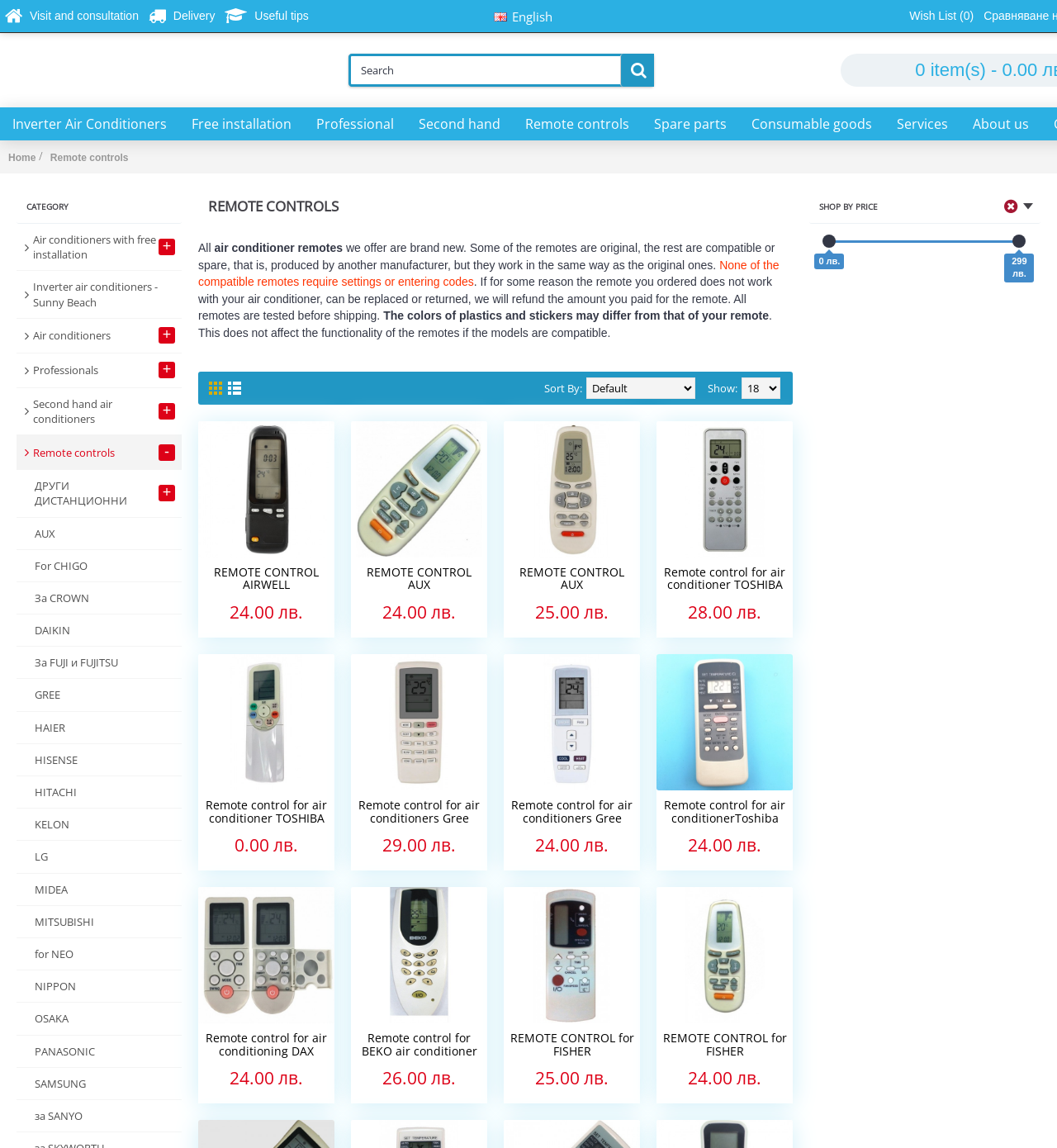Find the bounding box coordinates for the area that should be clicked to accomplish the instruction: "View remote controls for Daikin air conditioners".

[0.016, 0.535, 0.172, 0.563]